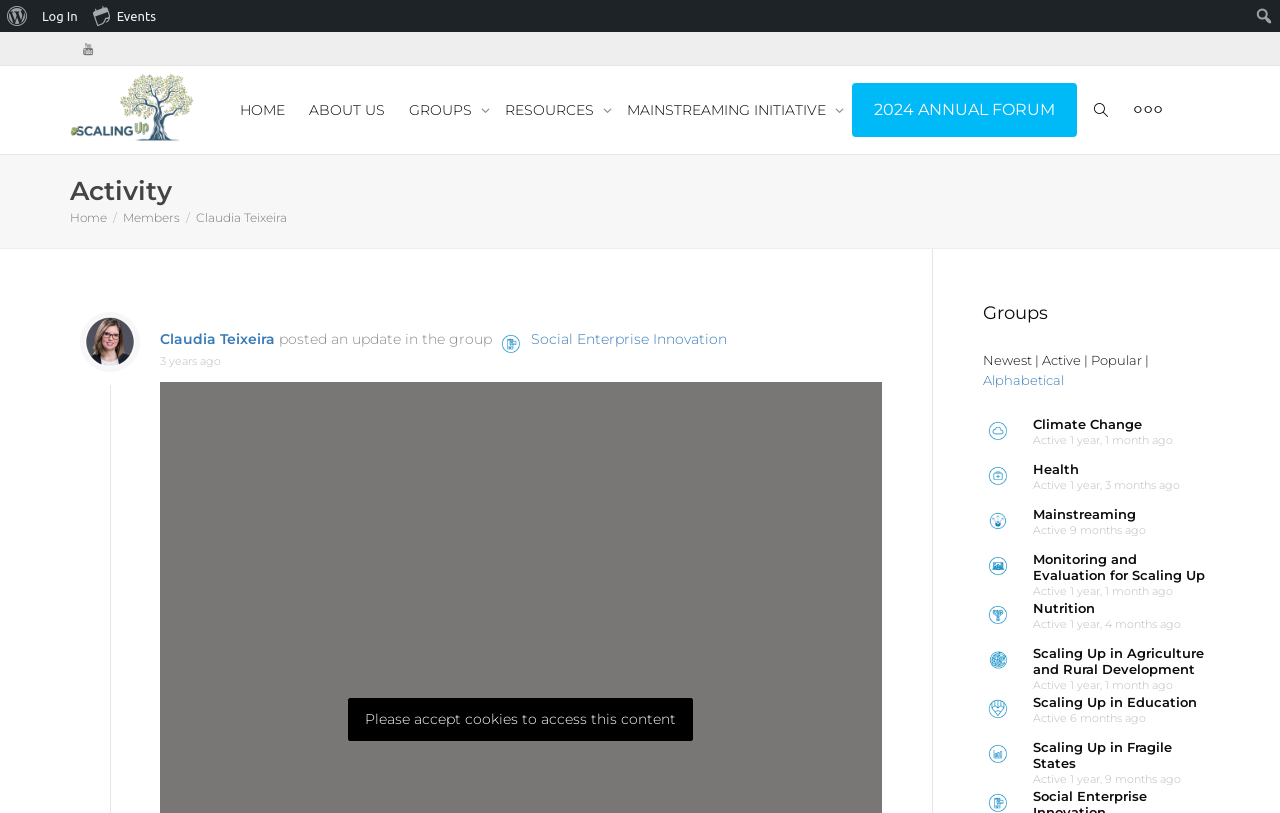Predict the bounding box of the UI element based on the description: "water damage". The coordinates should be four float numbers between 0 and 1, formatted as [left, top, right, bottom].

None